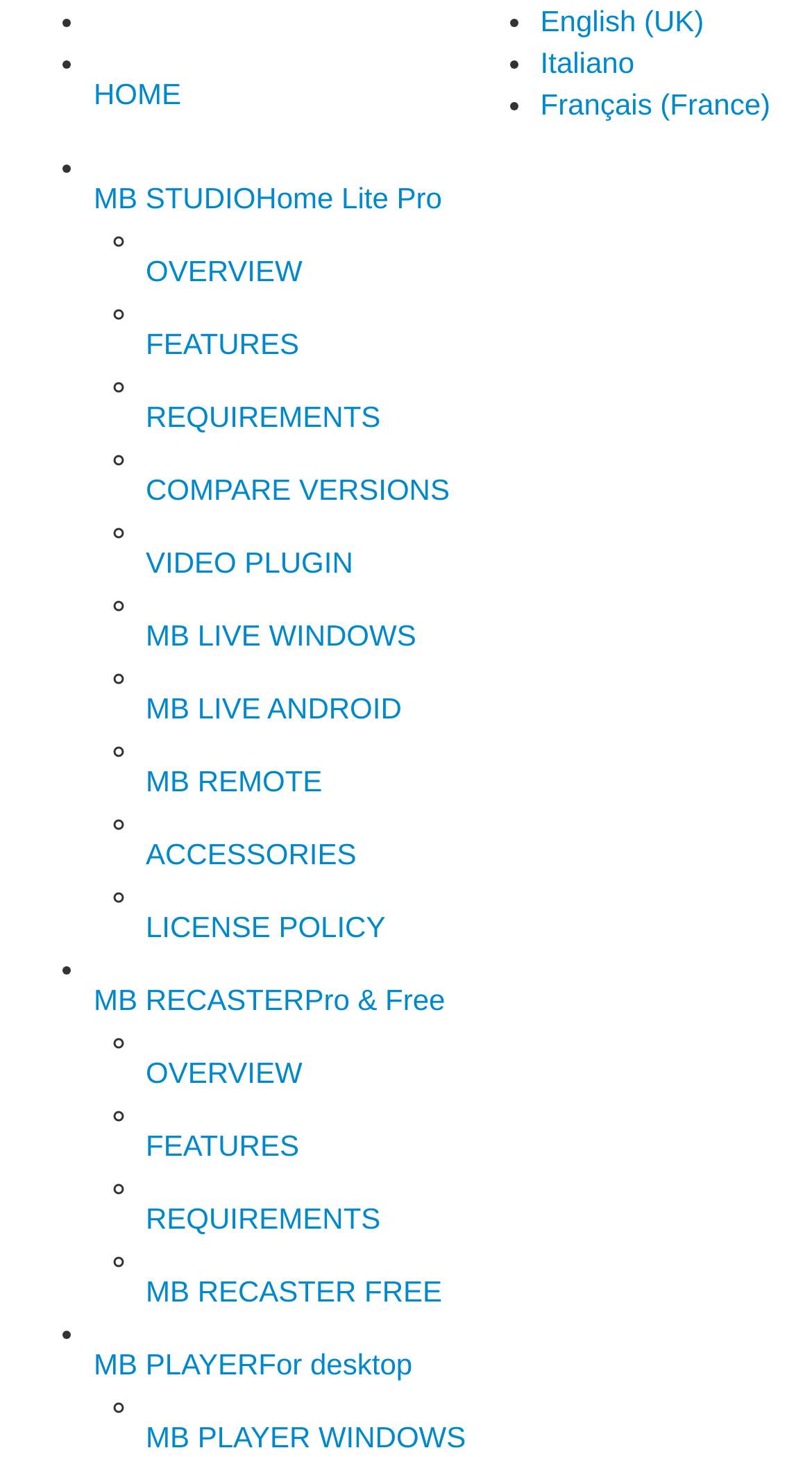With reference to the image, please provide a detailed answer to the following question: What is the main category of the software mentioned on this webpage?

Based on the webpage's content, I inferred that the main category of the software is Radio Video Automation, which is used for web or air stations, clubs, shops, and home users.